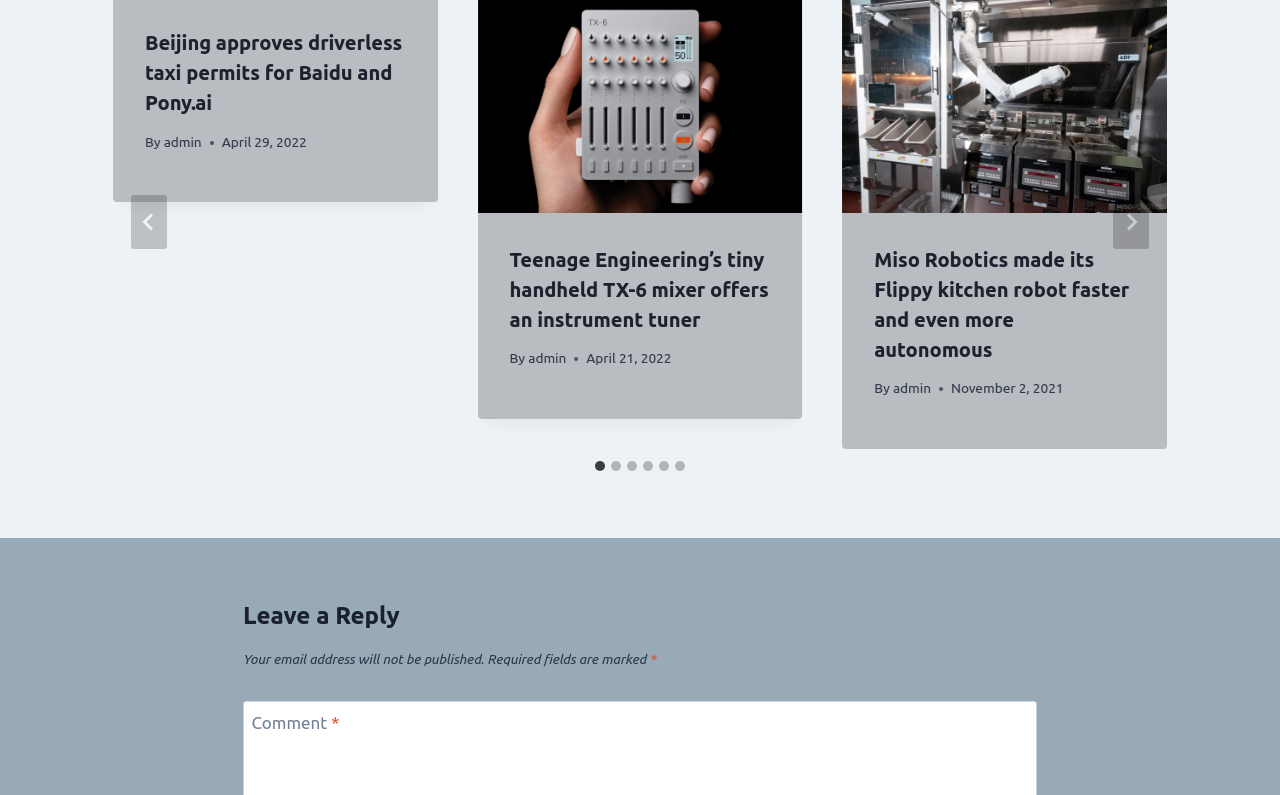Determine the bounding box coordinates of the element's region needed to click to follow the instruction: "Click the 'Go to last slide' button". Provide these coordinates as four float numbers between 0 and 1, formatted as [left, top, right, bottom].

[0.102, 0.246, 0.13, 0.314]